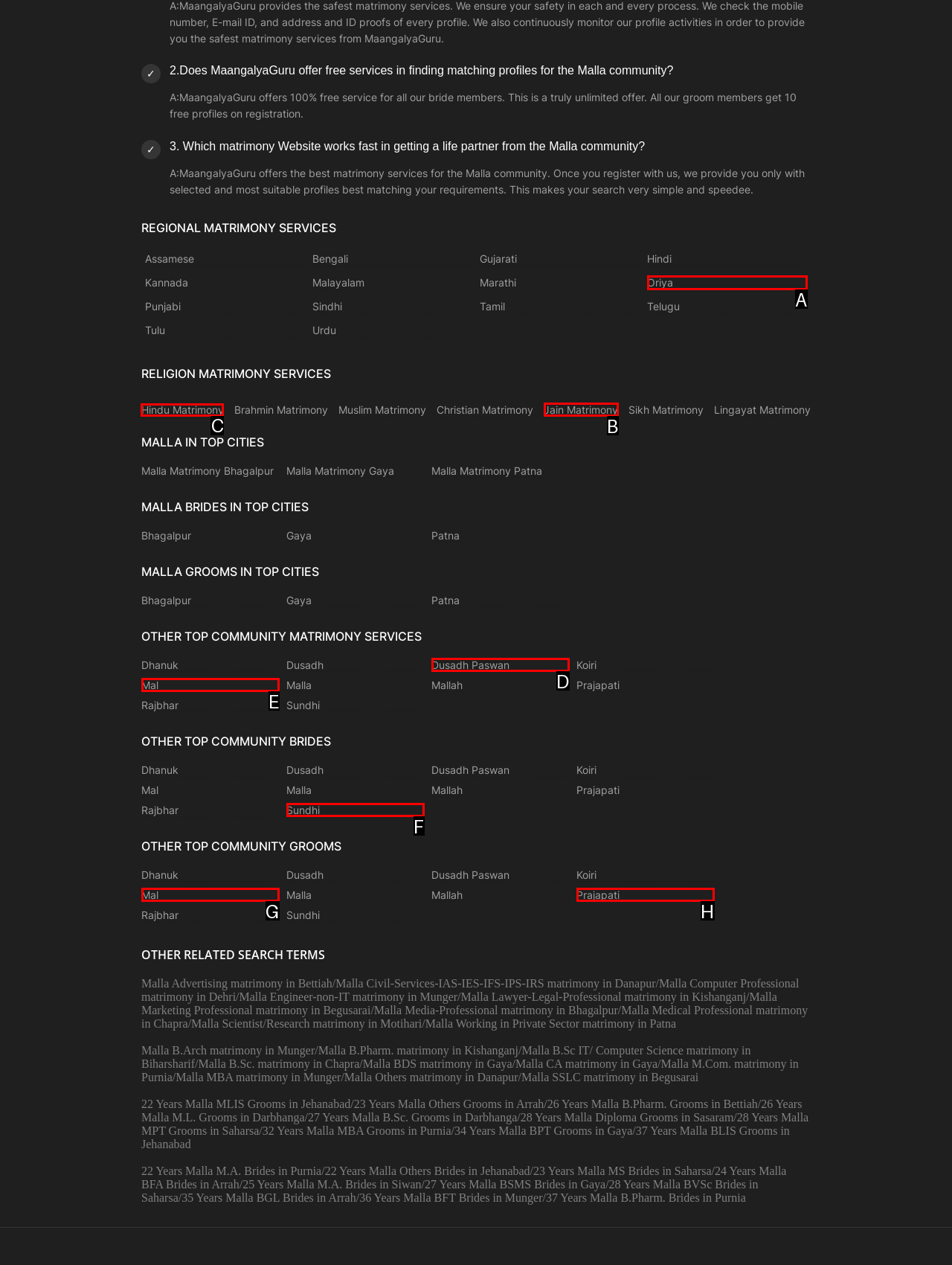For the task: View Hindu Matrimony, specify the letter of the option that should be clicked. Answer with the letter only.

C